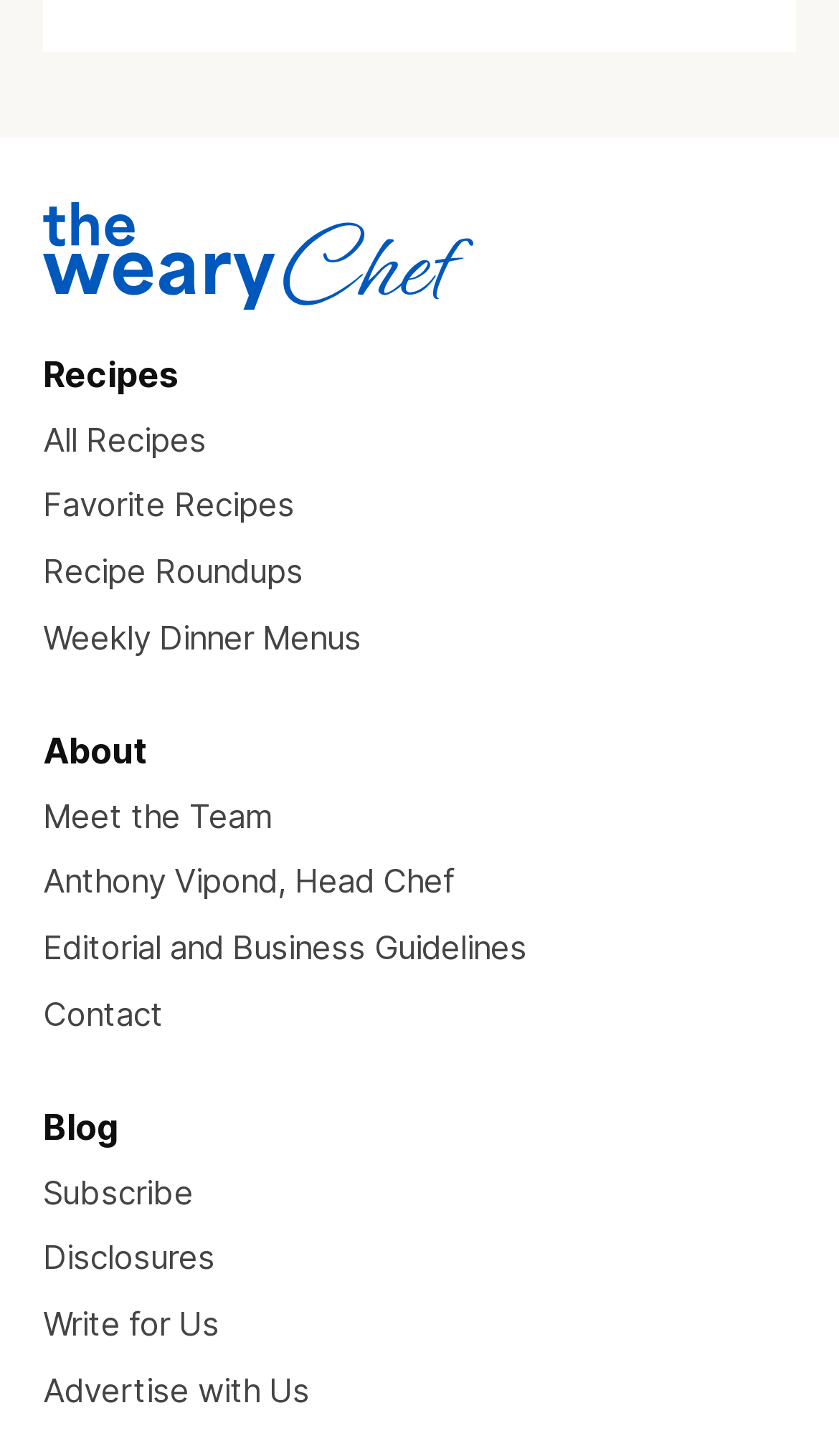Provide the bounding box coordinates of the UI element this sentence describes: "Subscribe".

[0.051, 0.804, 0.231, 0.832]